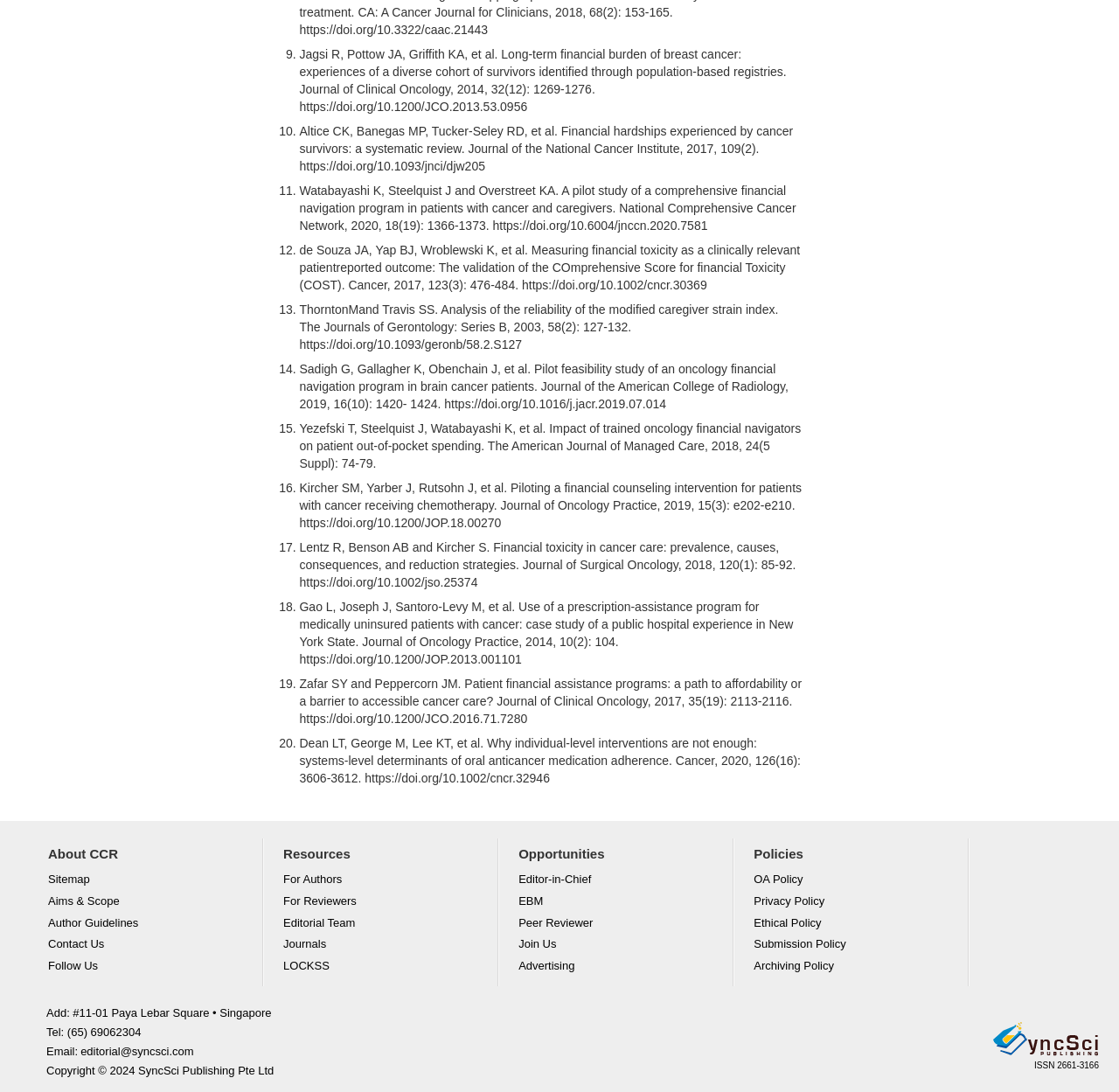Could you specify the bounding box coordinates for the clickable section to complete the following instruction: "Click the 'About CCR' link"?

[0.043, 0.775, 0.105, 0.788]